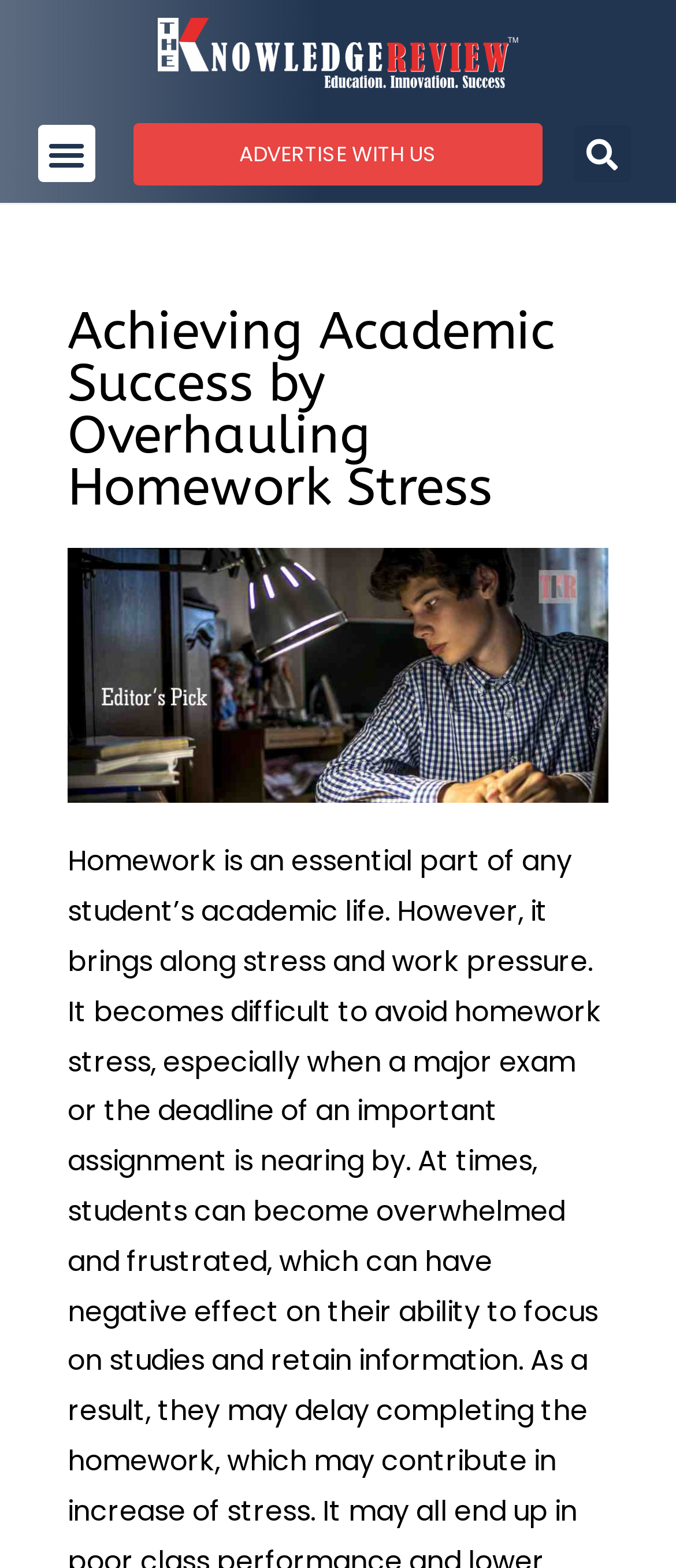Determine the bounding box of the UI element mentioned here: "Advertise With Us". The coordinates must be in the format [left, top, right, bottom] with values ranging from 0 to 1.

[0.197, 0.078, 0.803, 0.118]